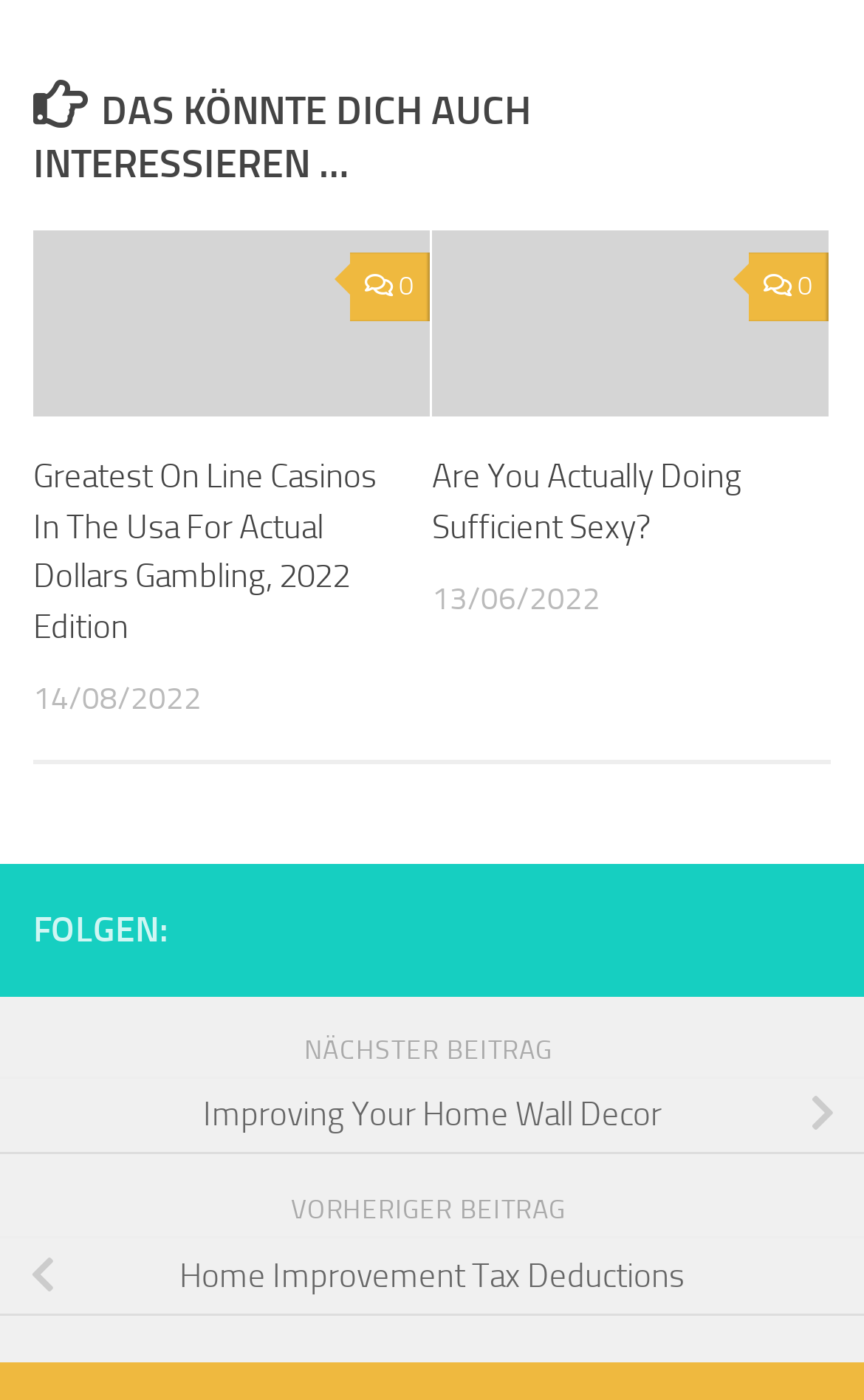Answer the question briefly using a single word or phrase: 
What is the text of the StaticText element below the articles?

FOLGEN: